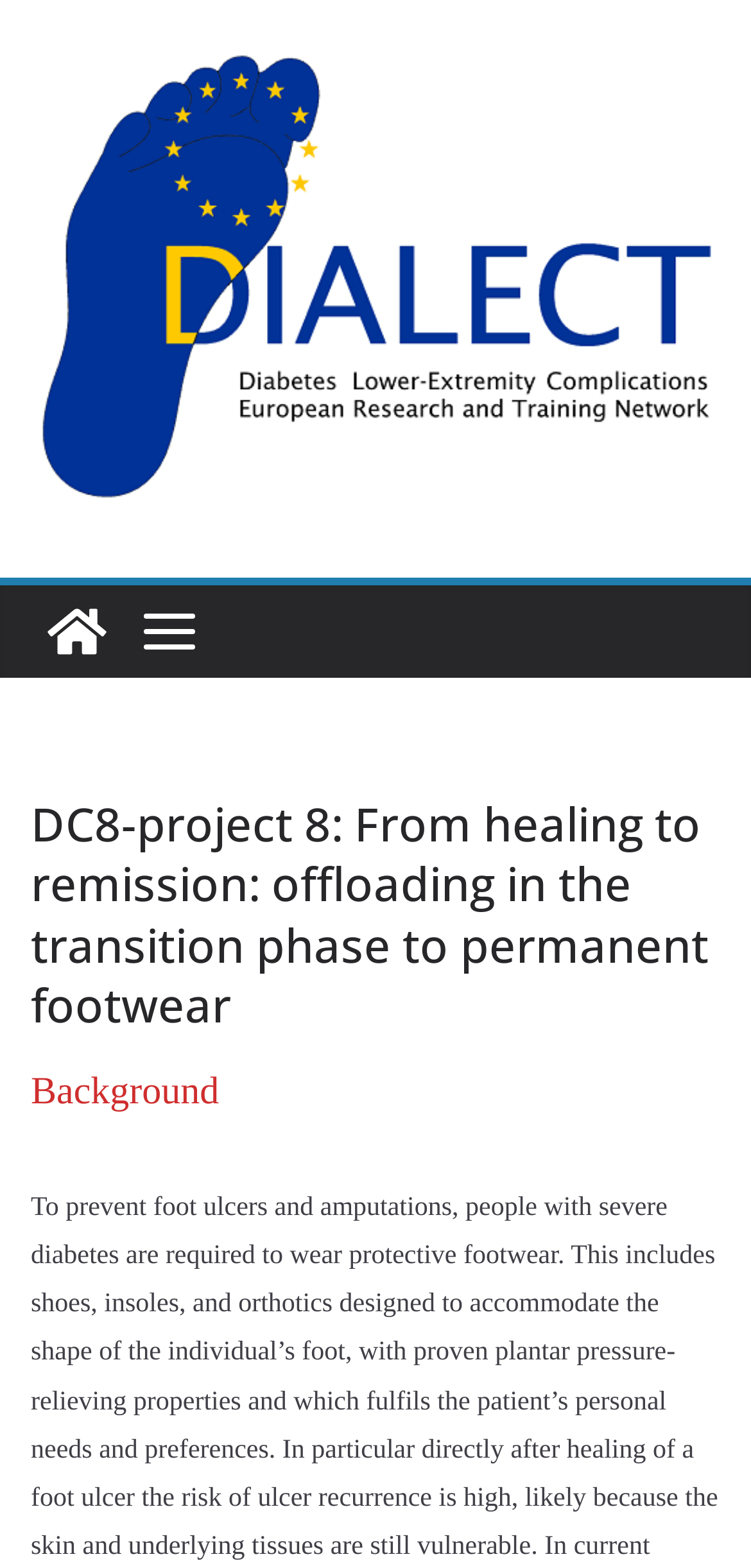Give a succinct answer to this question in a single word or phrase: 
What is the section title below the main heading?

Background